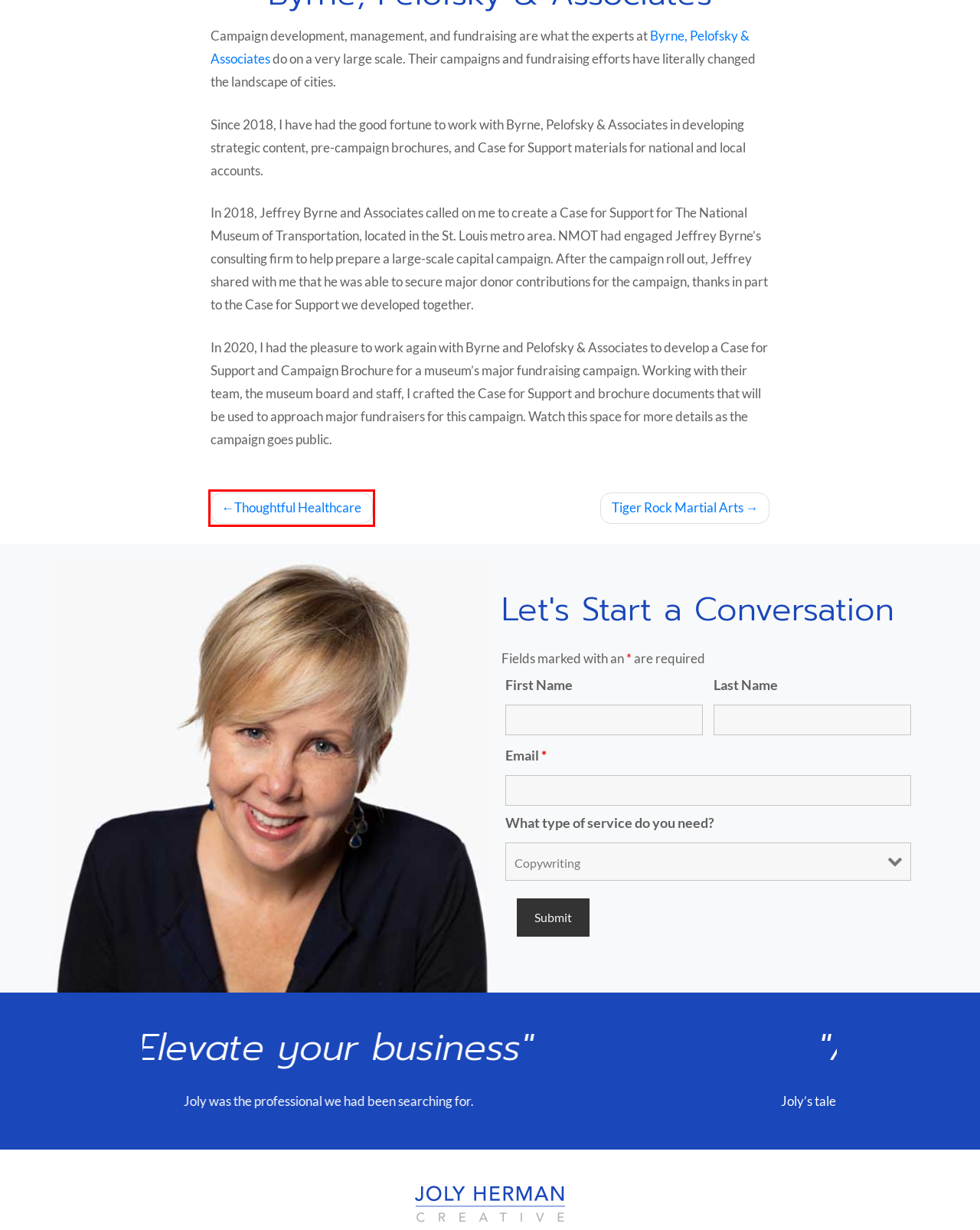Given a screenshot of a webpage with a red rectangle bounding box around a UI element, select the best matching webpage description for the new webpage that appears after clicking the highlighted element. The candidate descriptions are:
A. Case Studies – Joly Herman Creative
B. Tiger Rock Martial Arts – Joly Herman Creative
C. Thoughtful Healthcare – Joly Herman Creative
D. Testimonials – Joly Herman Creative
E. Contact – Joly Herman Creative
F. Byrne Pelofsky + Associates LLC
G. Joly Herman Creative – Ideas | Strategies | Insights | Content
H. Creative Services – Joly Herman Creative

C